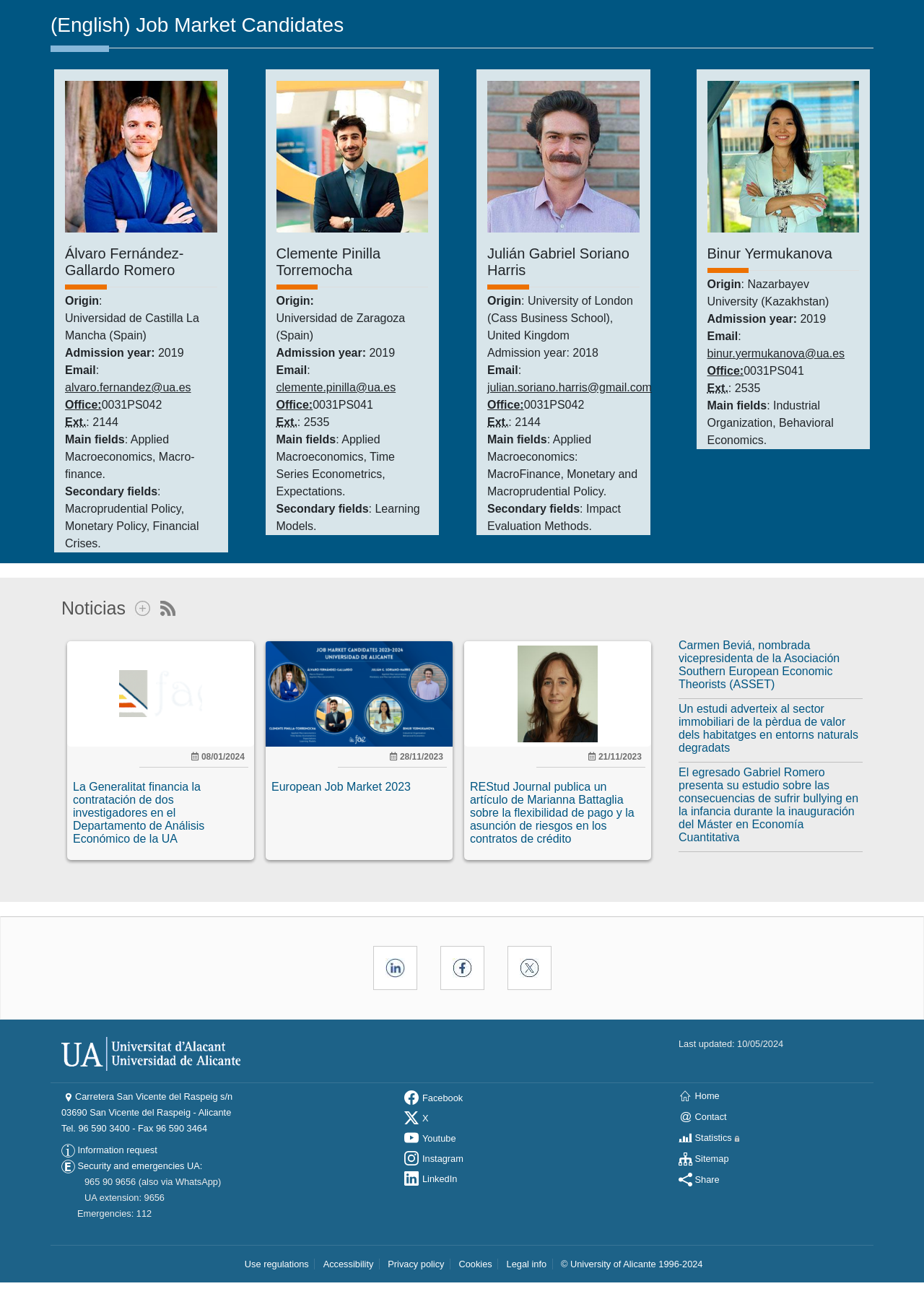Determine the bounding box coordinates of the clickable element to complete this instruction: "Visit Carmen Beviá's webpage". Provide the coordinates in the format of four float numbers between 0 and 1, [left, top, right, bottom].

[0.734, 0.494, 0.909, 0.533]